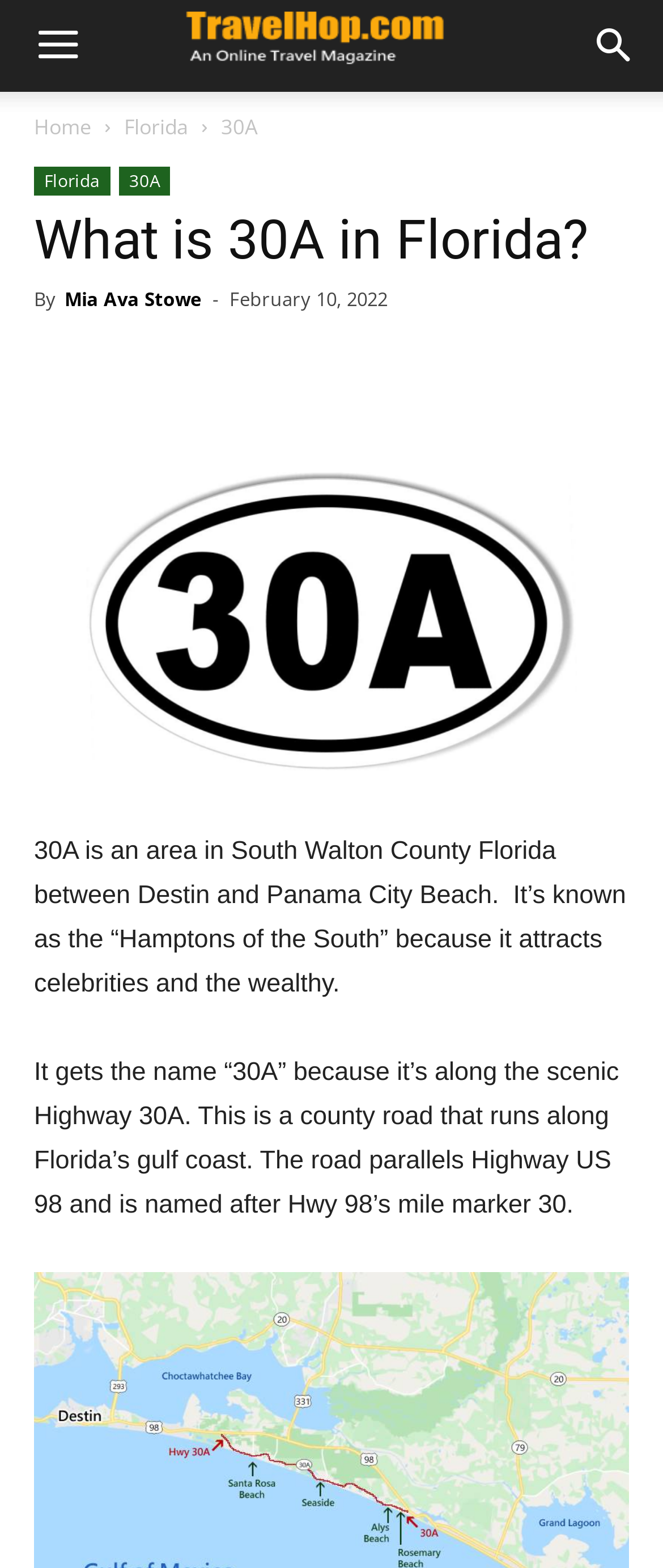Find the bounding box coordinates of the element to click in order to complete this instruction: "Click the image of 30A Florida". The bounding box coordinates must be four float numbers between 0 and 1, denoted as [left, top, right, bottom].

[0.051, 0.291, 0.949, 0.501]